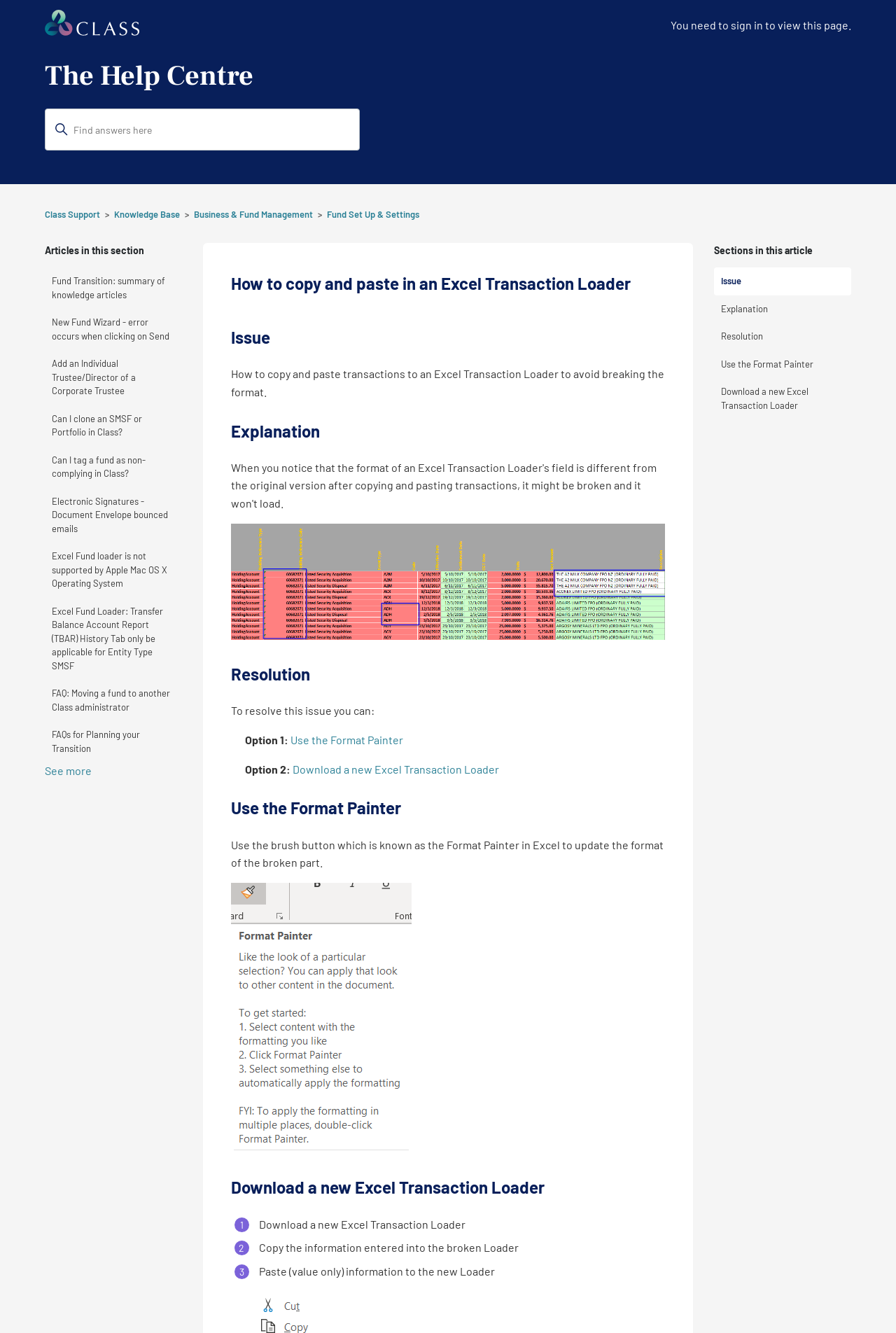By analyzing the image, answer the following question with a detailed response: What is the topic of the articles in this section?

The webpage provides a list of articles related to Fund Set Up & Settings, which is a specific topic within the Class Support Help Centre.